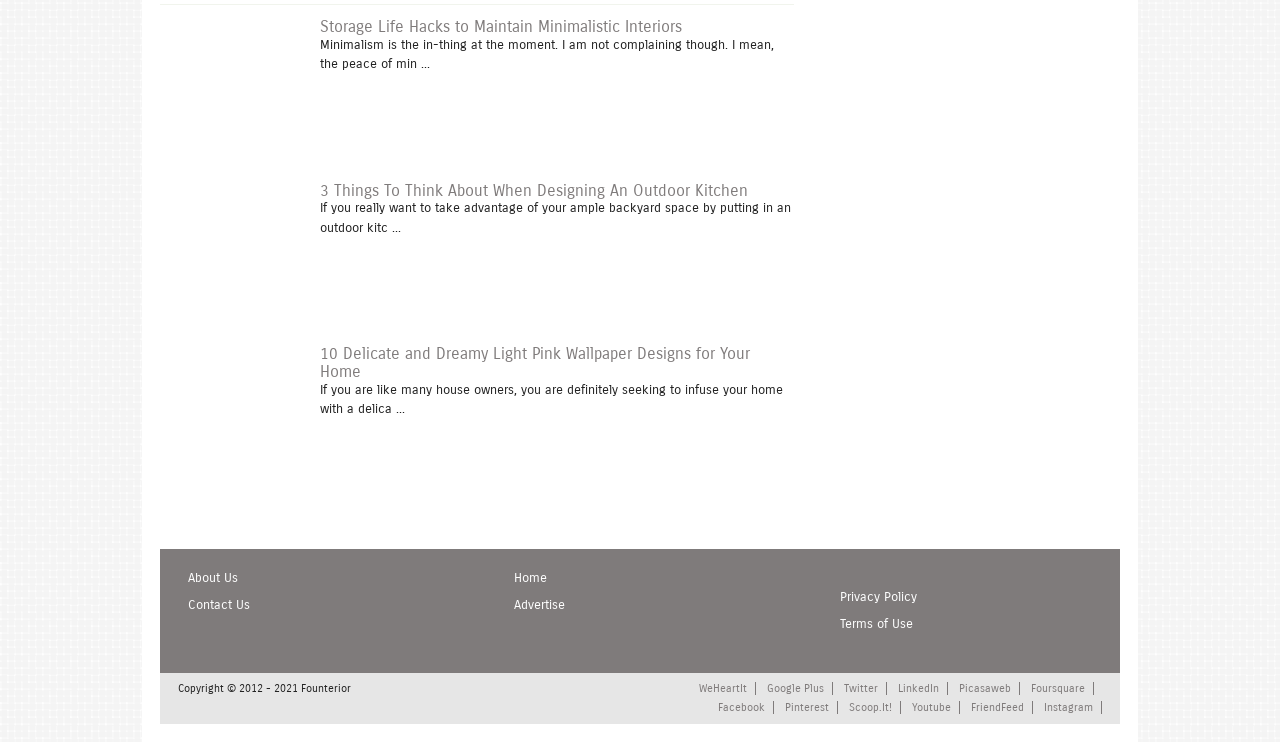Bounding box coordinates must be specified in the format (top-left x, top-left y, bottom-right x, bottom-right y). All values should be floating point numbers between 0 and 1. What are the bounding box coordinates of the UI element described as: Terms of Use

[0.648, 0.831, 0.713, 0.852]